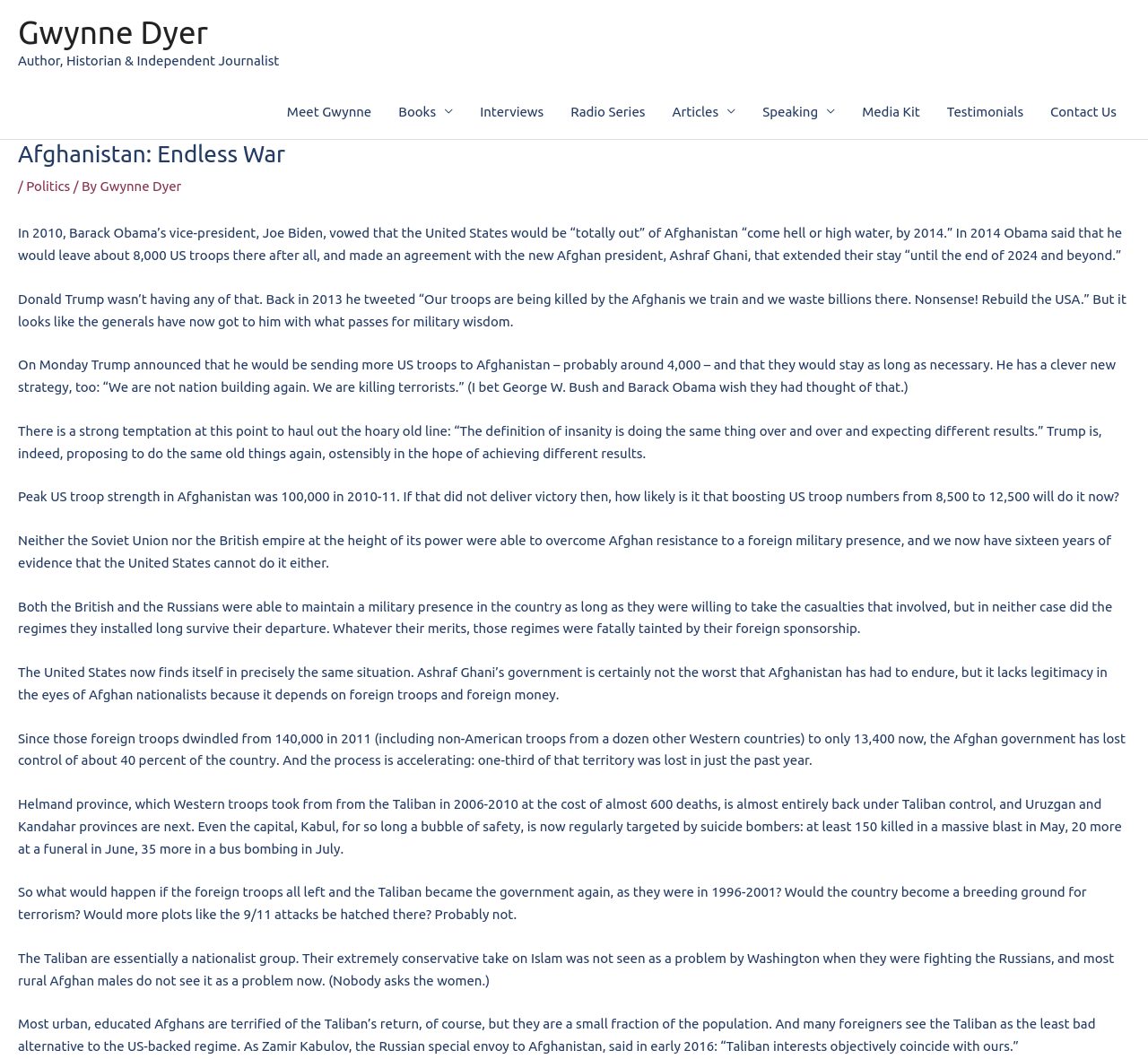Please identify the bounding box coordinates of the clickable area that will fulfill the following instruction: "View the author's profile". The coordinates should be in the format of four float numbers between 0 and 1, i.e., [left, top, right, bottom].

[0.016, 0.014, 0.181, 0.047]